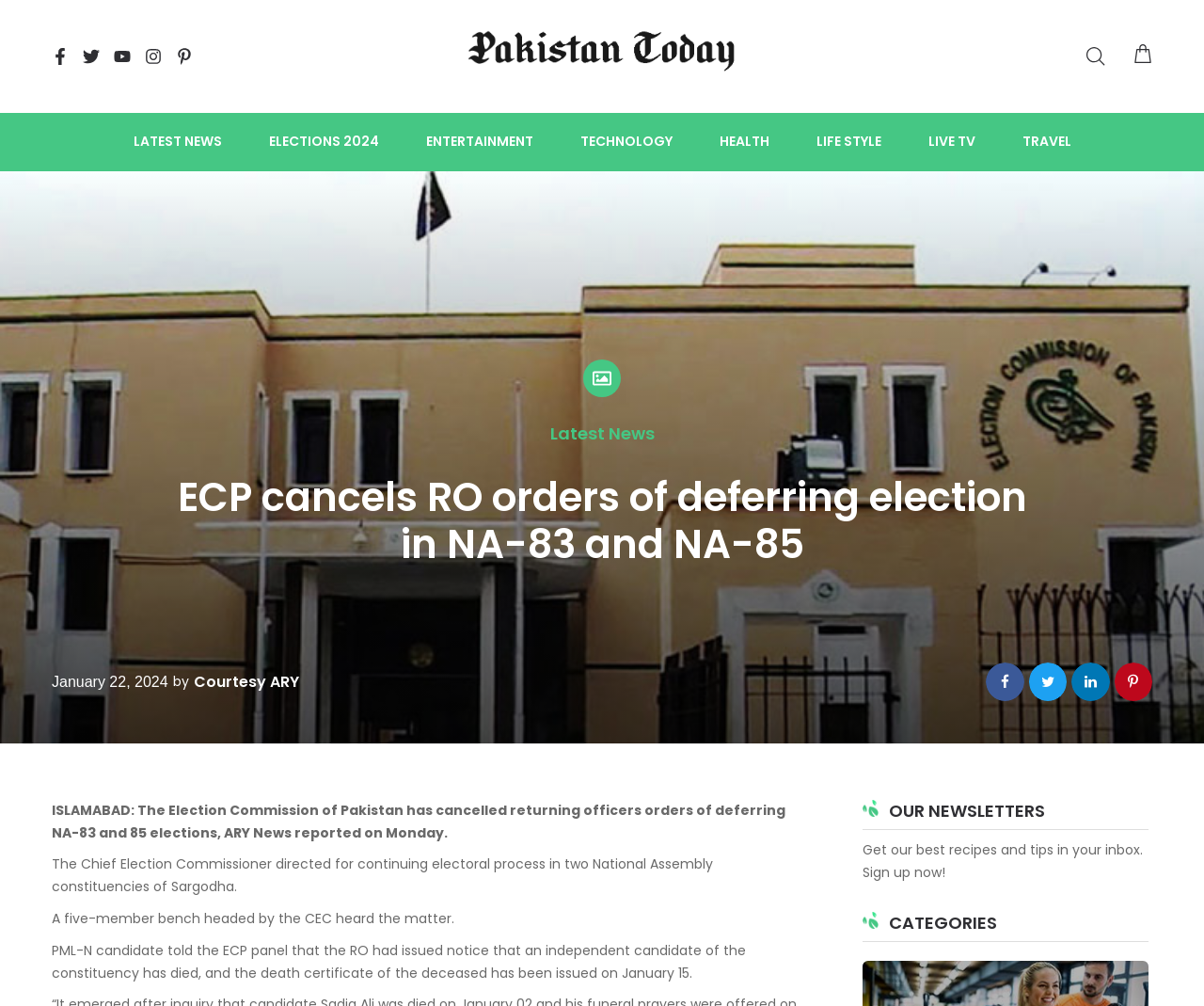Determine the coordinates of the bounding box that should be clicked to complete the instruction: "Go to Pakistan Today homepage". The coordinates should be represented by four float numbers between 0 and 1: [left, top, right, bottom].

[0.386, 0.026, 0.614, 0.076]